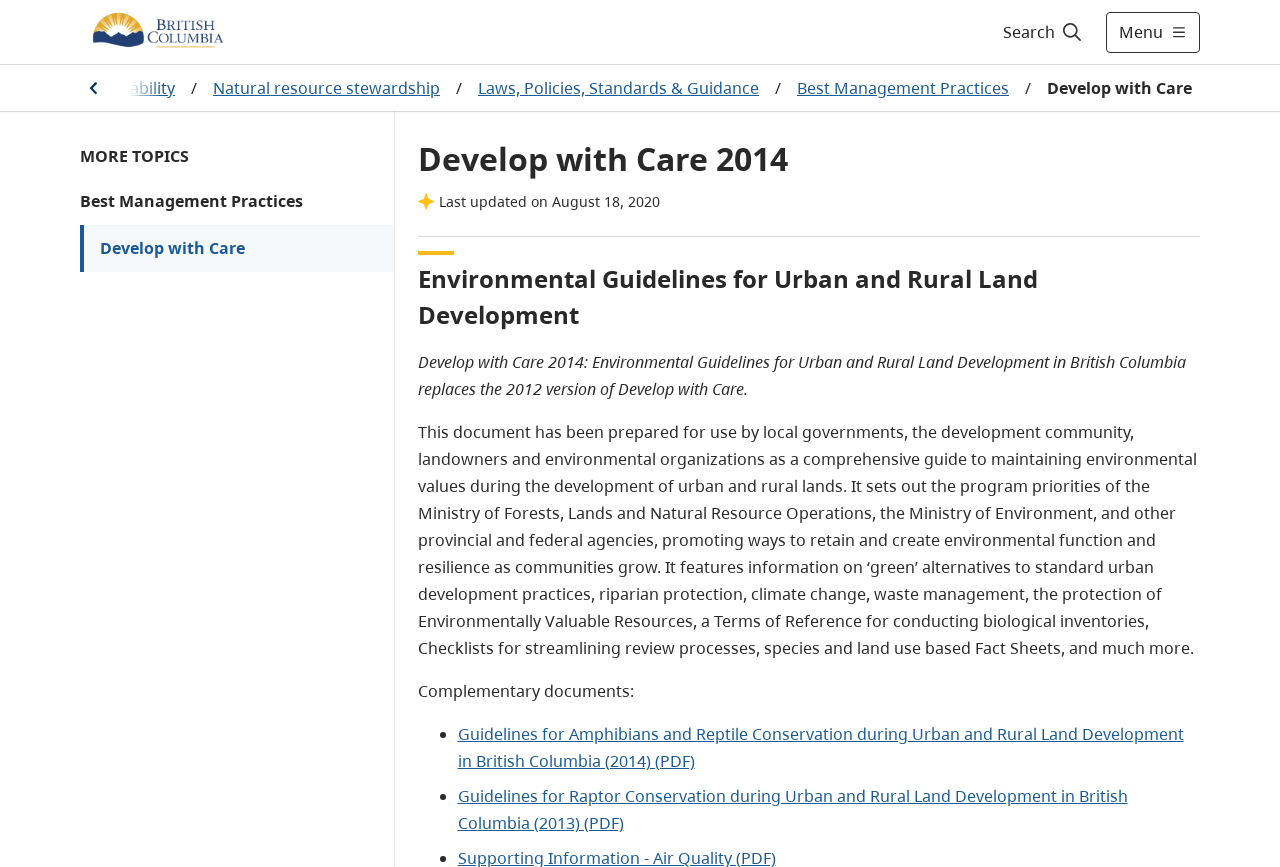What is the focus of the document?
Analyze the screenshot and provide a detailed answer to the question.

The focus of the document is on maintaining environmental values during the development of urban and rural lands, as stated in the text 'This document has been prepared for use by local governments, the development community, landowners and environmental organizations as a comprehensive guide to maintaining environmental values during the development of urban and rural lands.'